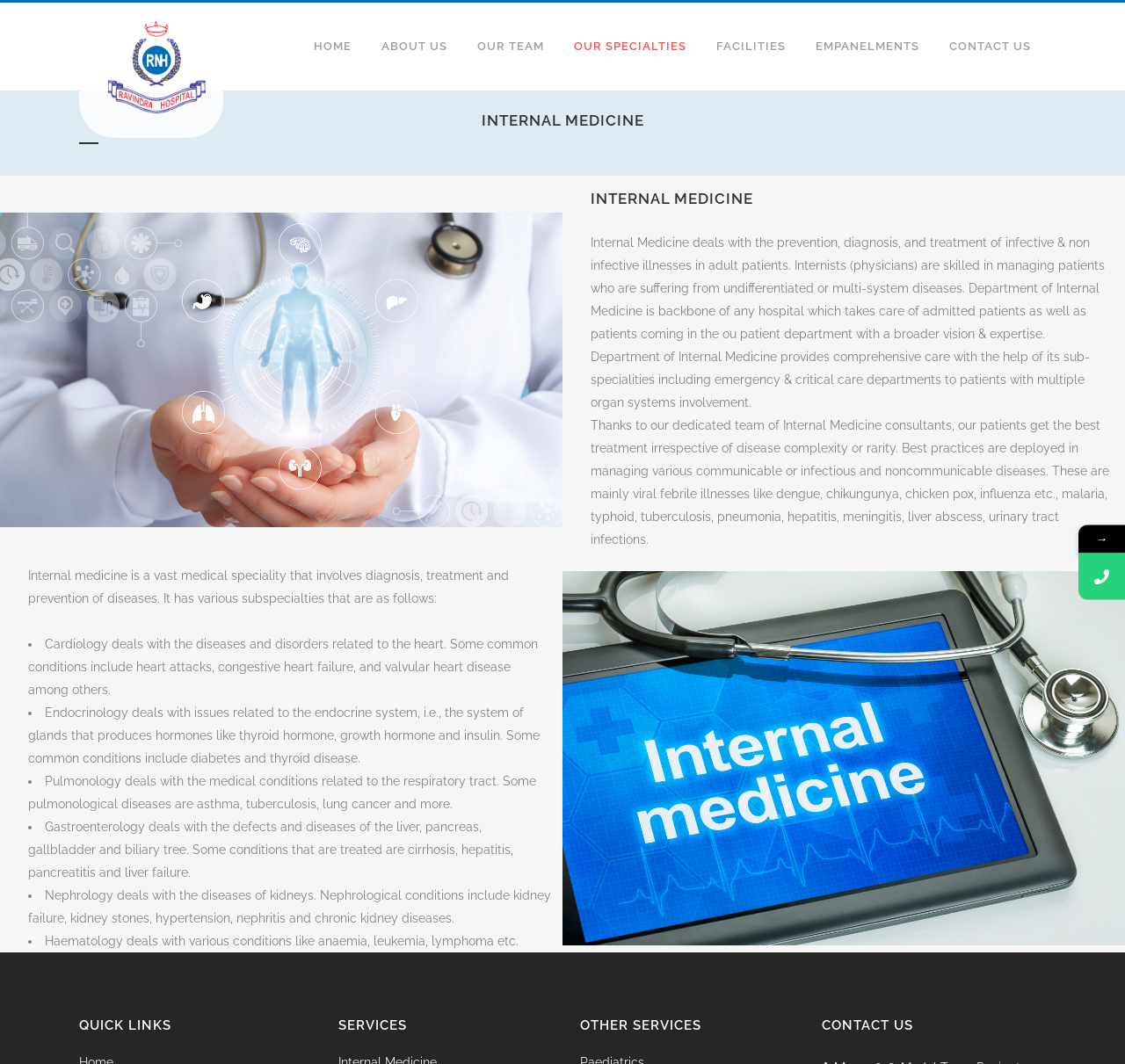Determine the bounding box coordinates of the clickable element necessary to fulfill the instruction: "Explore the SERVICES section". Provide the coordinates as four float numbers within the 0 to 1 range, i.e., [left, top, right, bottom].

[0.301, 0.955, 0.492, 0.974]